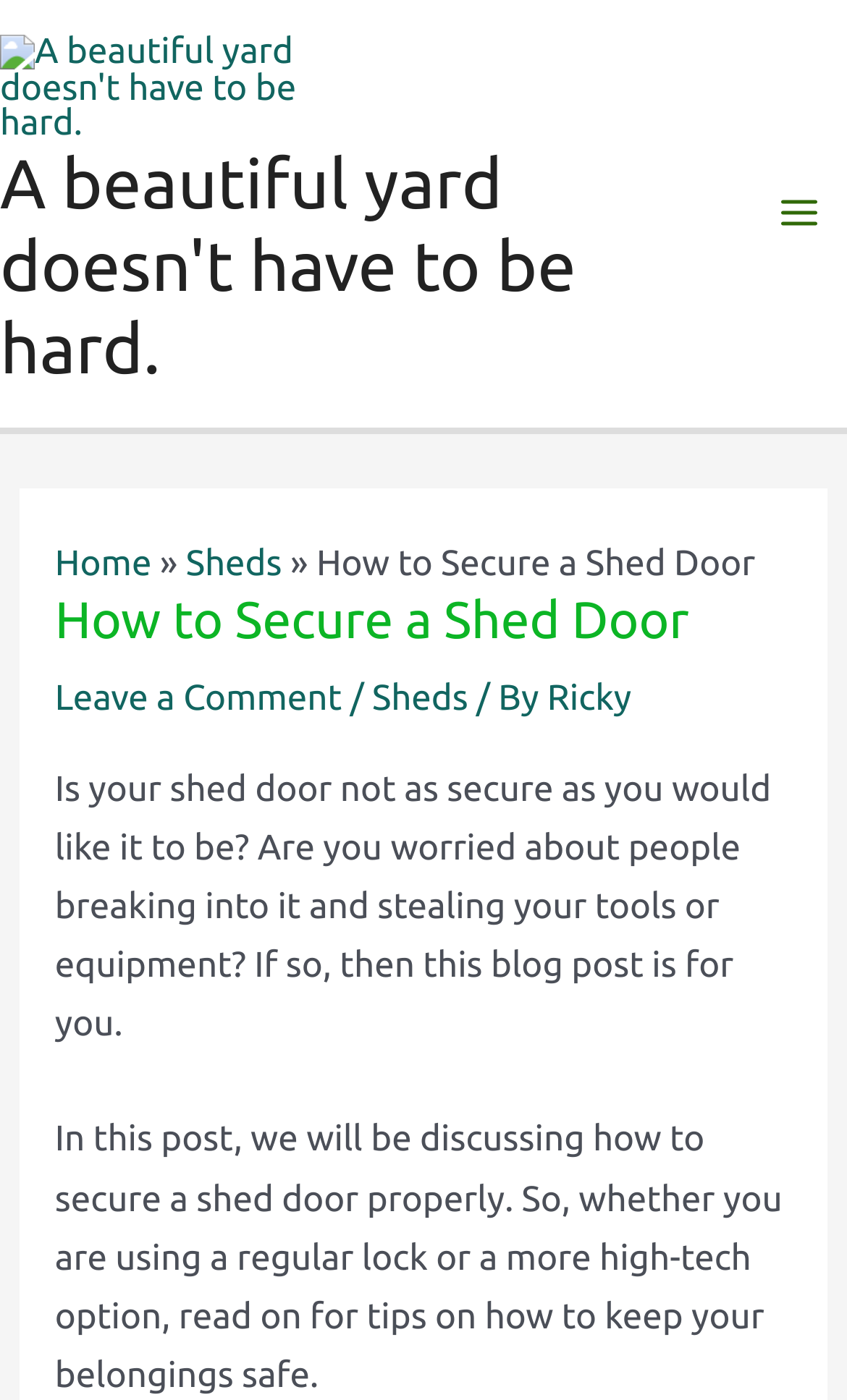Identify the bounding box coordinates of the section to be clicked to complete the task described by the following instruction: "Go to 'Home' page". The coordinates should be four float numbers between 0 and 1, formatted as [left, top, right, bottom].

[0.065, 0.389, 0.179, 0.417]